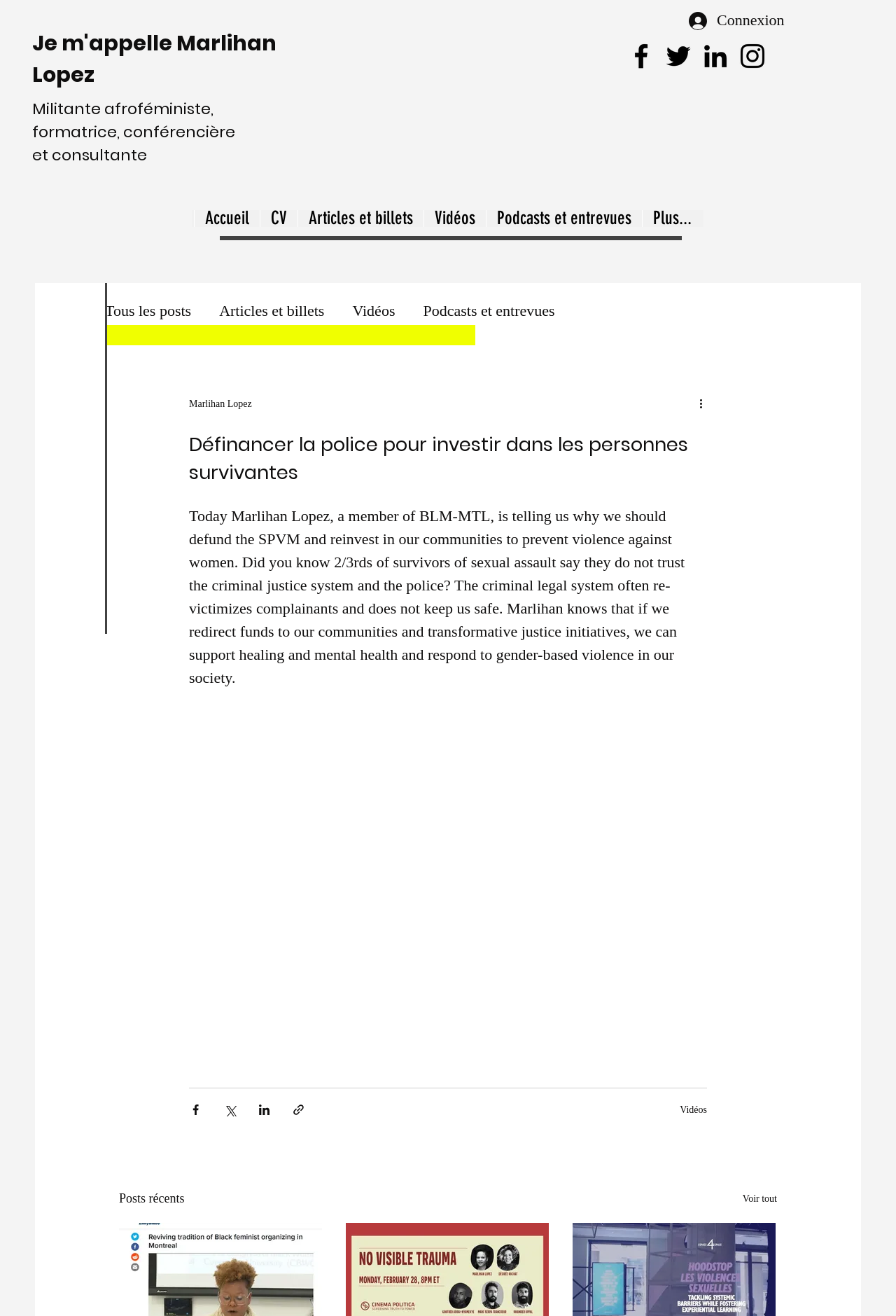What is the last section of the webpage?
Please provide a comprehensive answer based on the contents of the image.

The question is asking about the last section of the webpage. By looking at the webpage structure, we can see that the last section is 'Posts récents', which is a heading element.